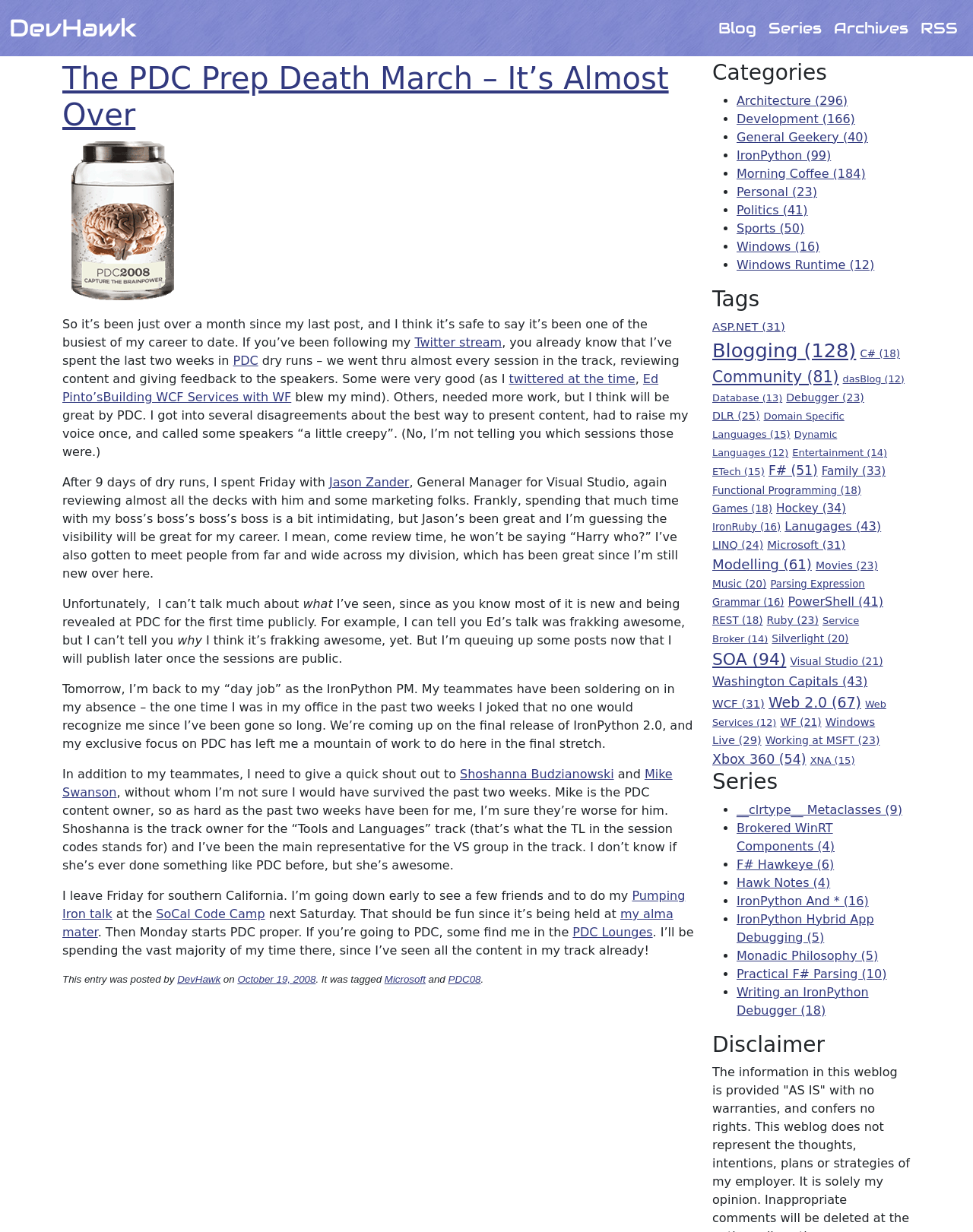Identify the bounding box coordinates for the UI element described by the following text: "Visual Studio (21)". Provide the coordinates as four float numbers between 0 and 1, in the format [left, top, right, bottom].

[0.812, 0.532, 0.907, 0.542]